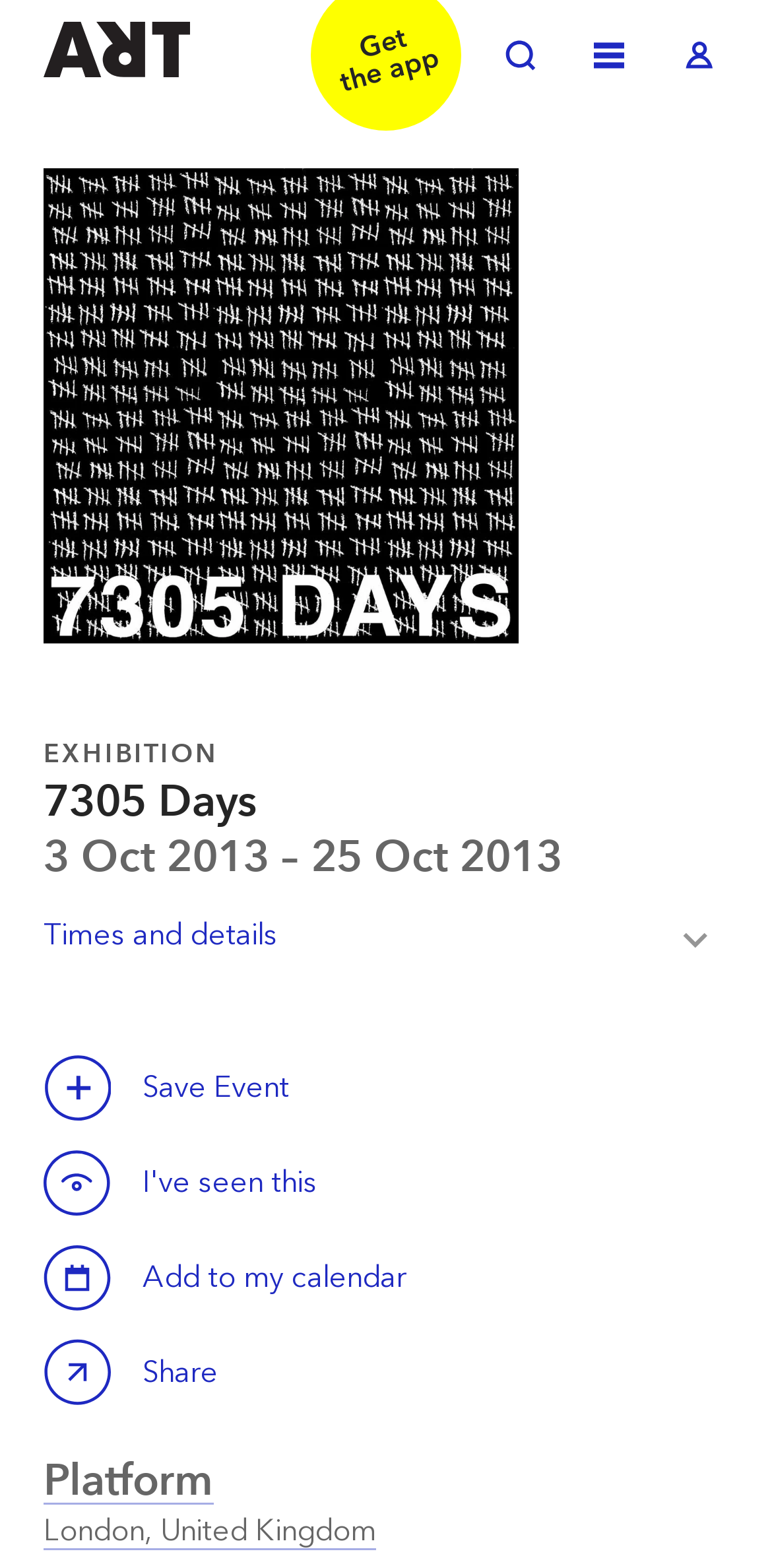Using the webpage screenshot, find the UI element described by aria-label="Zoom in". Provide the bounding box coordinates in the format (top-left x, top-left y, bottom-right x, bottom-right y), ensuring all values are floating point numbers between 0 and 1.

[0.056, 0.107, 0.672, 0.41]